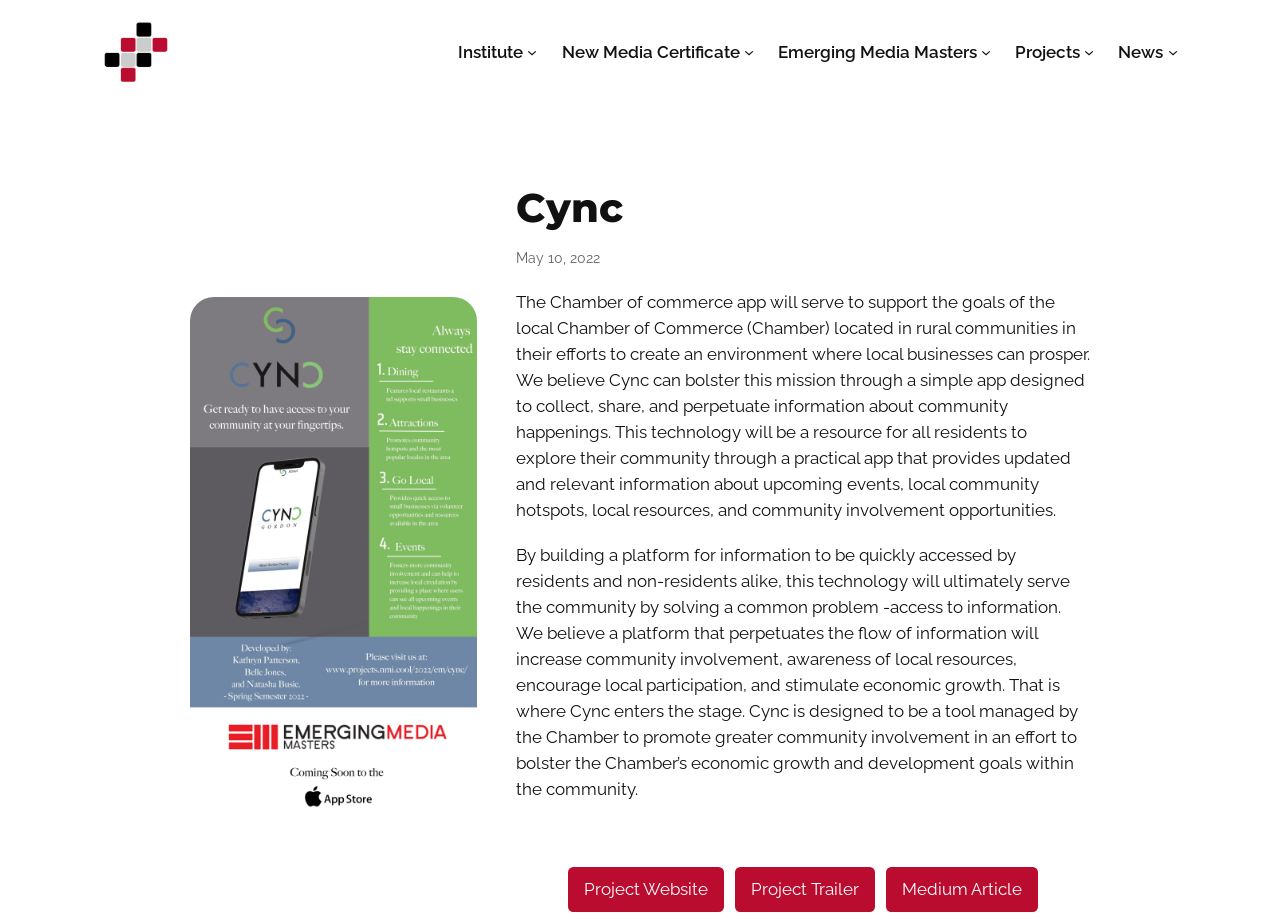Determine the coordinates of the bounding box that should be clicked to complete the instruction: "Visit the Project Website". The coordinates should be represented by four float numbers between 0 and 1: [left, top, right, bottom].

[0.443, 0.943, 0.565, 0.992]